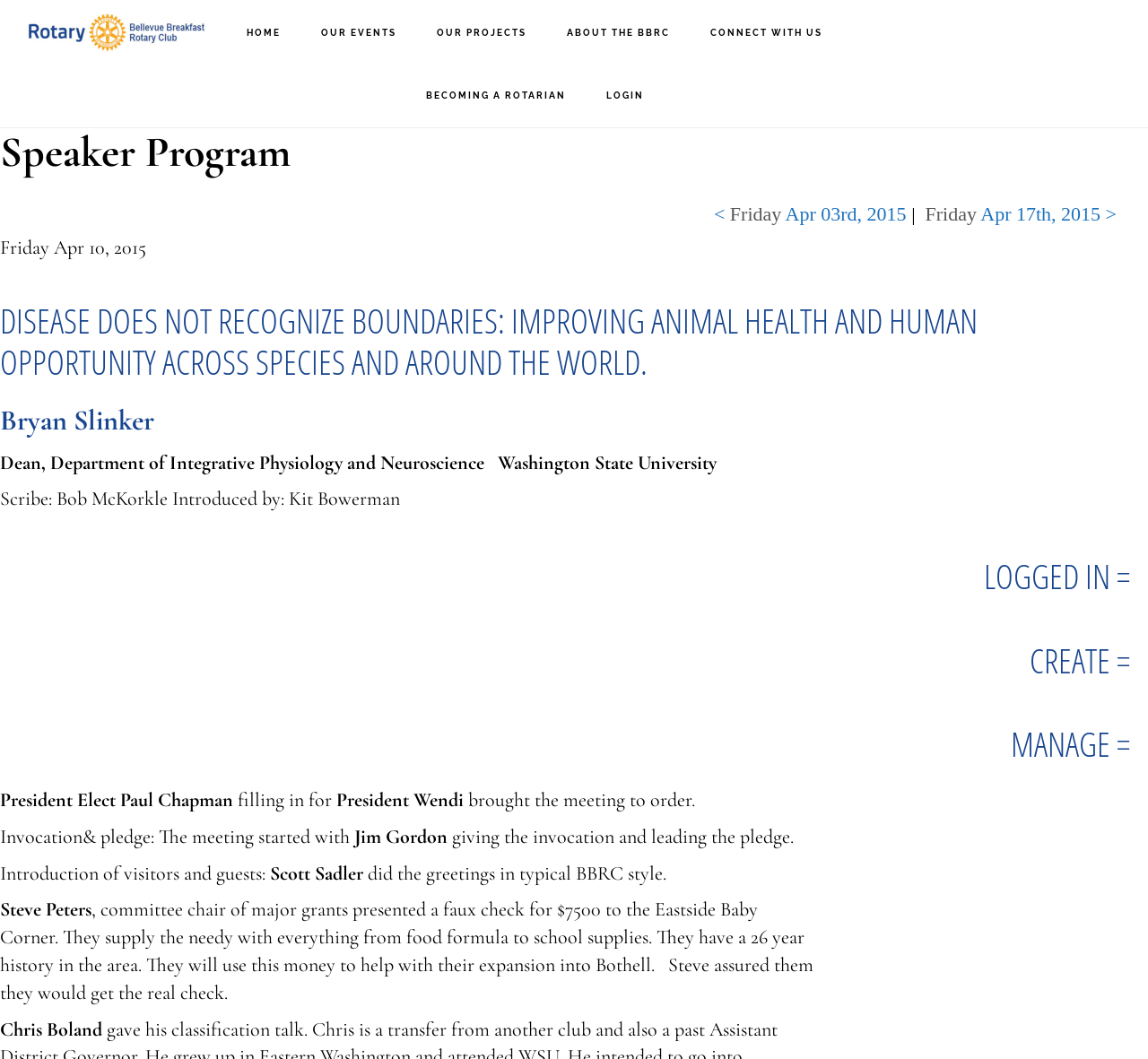What is the name of the rotary club?
Answer the question in as much detail as possible.

I found the answer by looking at the link with the text 'BELLEVUE BREAKFAST ROTARY CLUB' which is located at the top of the webpage, indicating that it is the name of the rotary club.